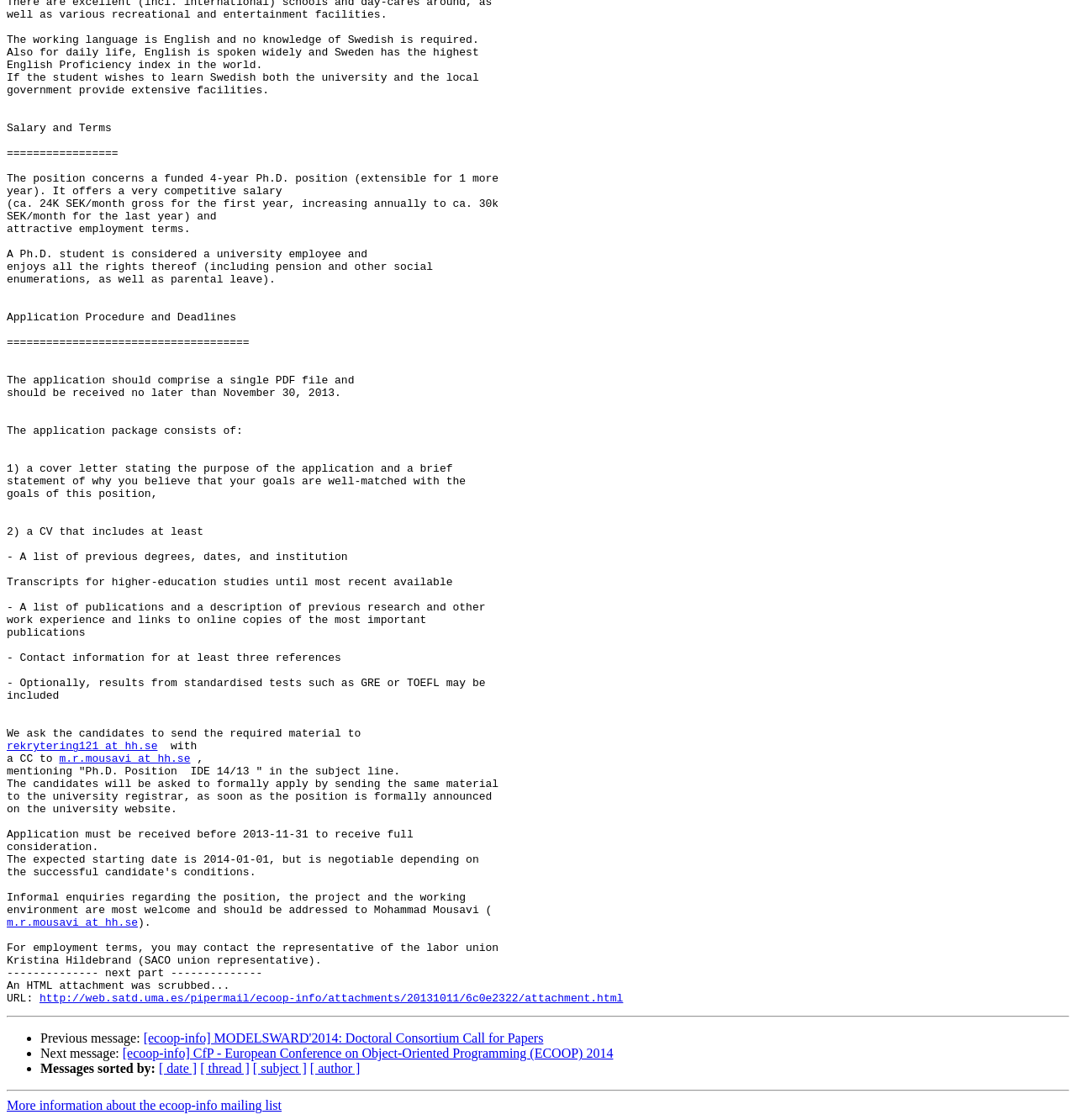What is the expected starting date for the Ph.D. position?
From the screenshot, supply a one-word or short-phrase answer.

2014-01-01